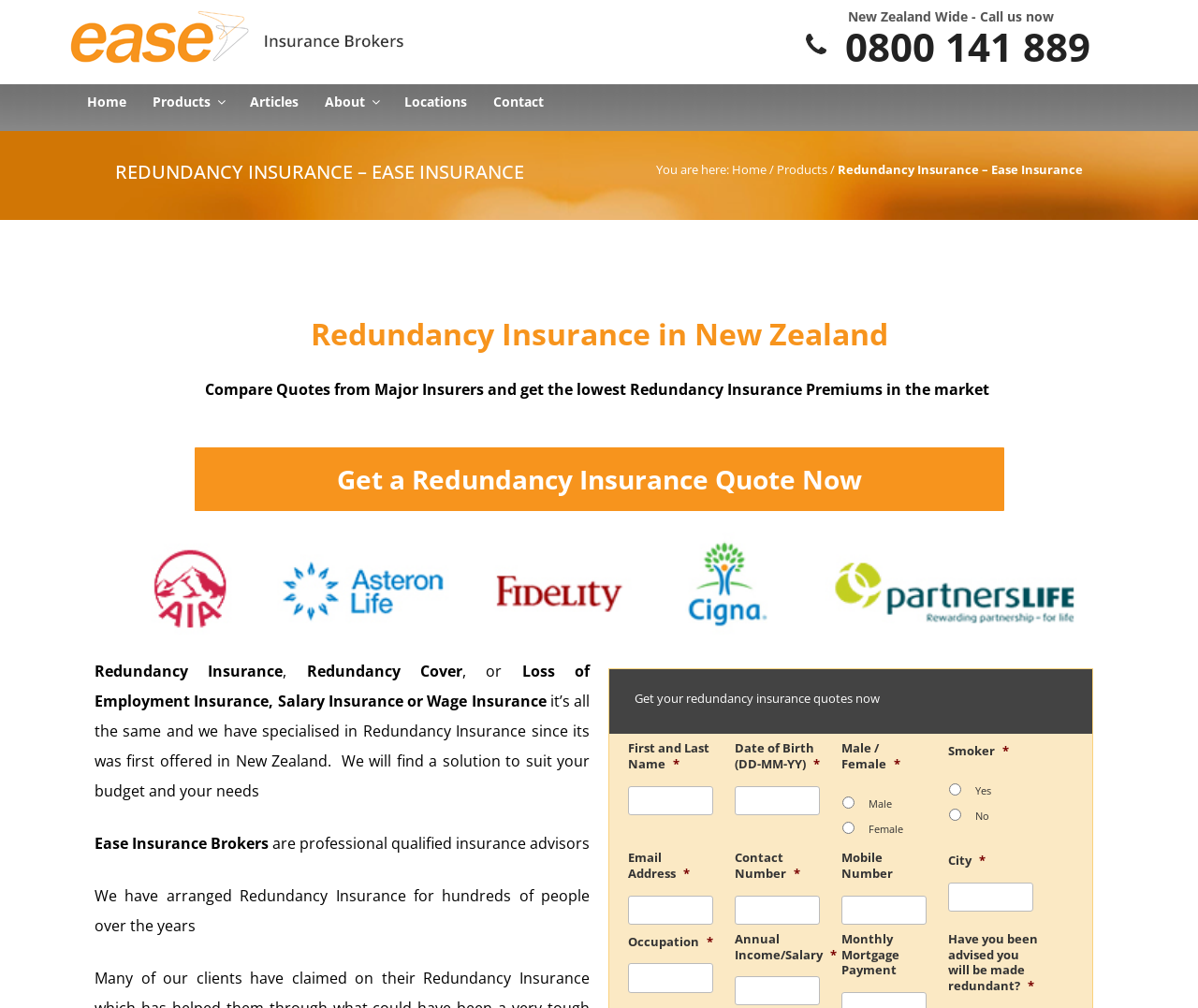What is required to get a redundancy insurance quote?
Look at the image and respond with a one-word or short phrase answer.

Personal and employment information